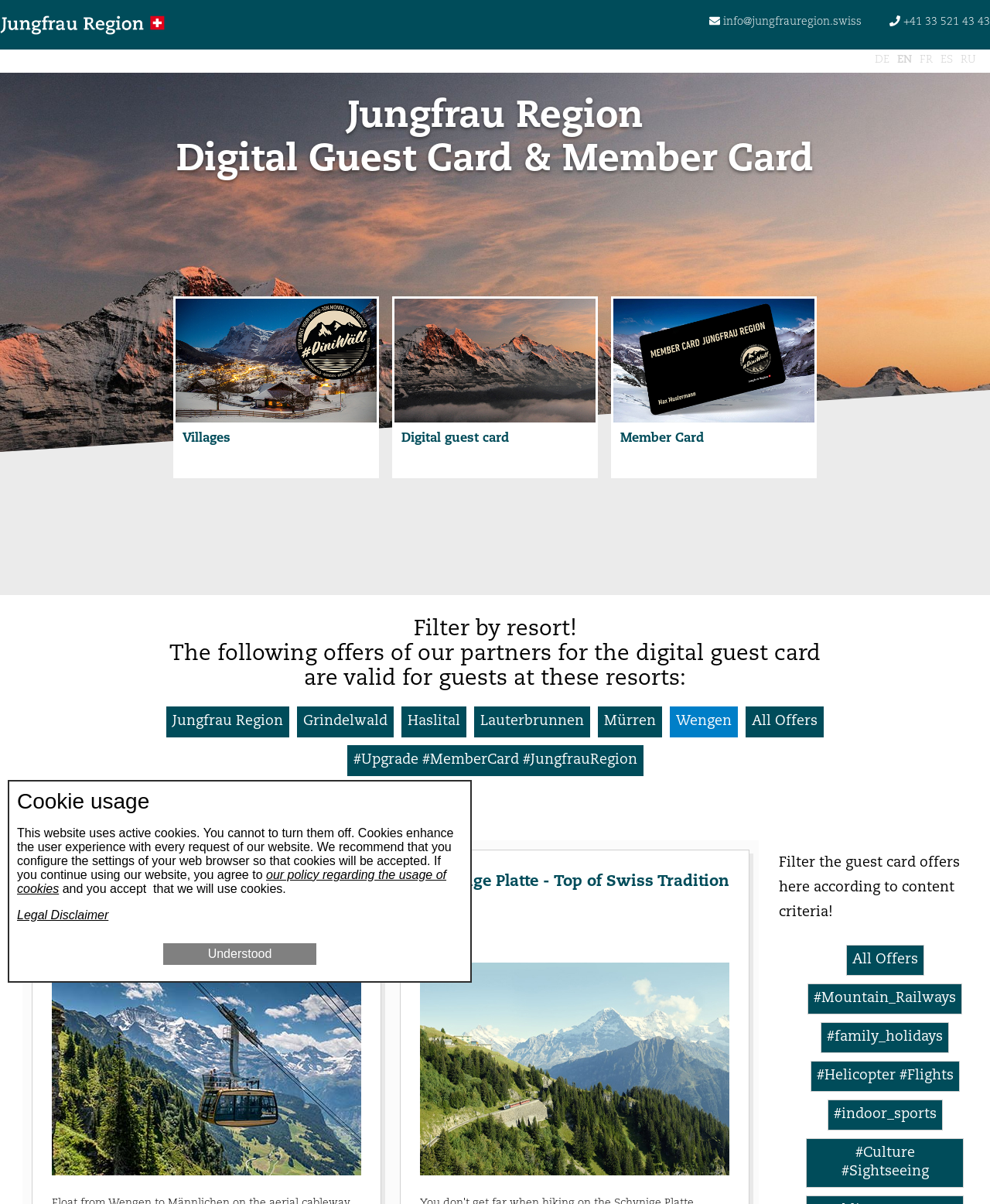Provide your answer in one word or a succinct phrase for the question: 
What is the name of the aerial cableway?

Wengen-Männlichen aerial cableway